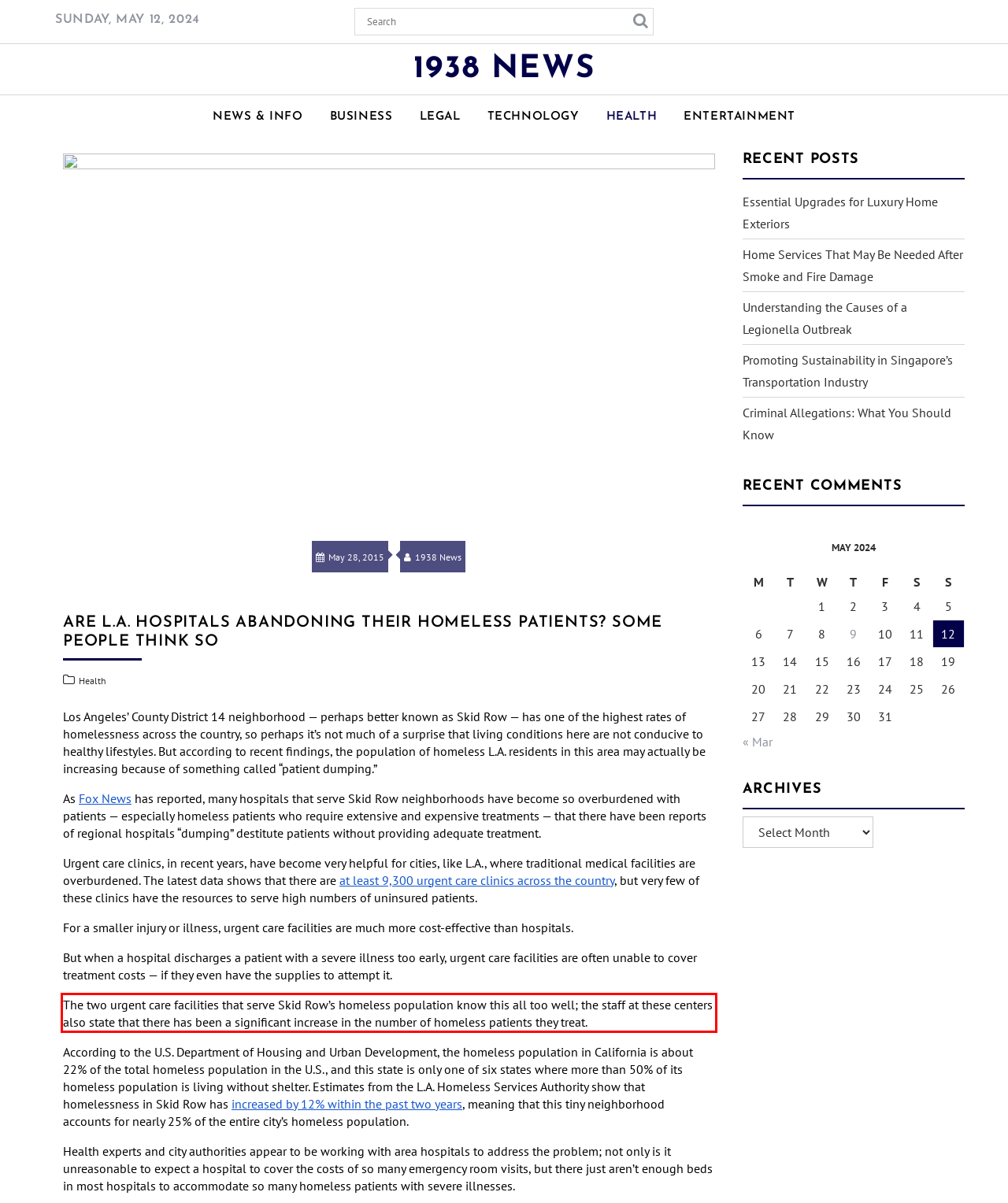Please recognize and transcribe the text located inside the red bounding box in the webpage image.

The two urgent care facilities that serve Skid Row’s homeless population know this all too well; the staff at these centers also state that there has been a significant increase in the number of homeless patients they treat.